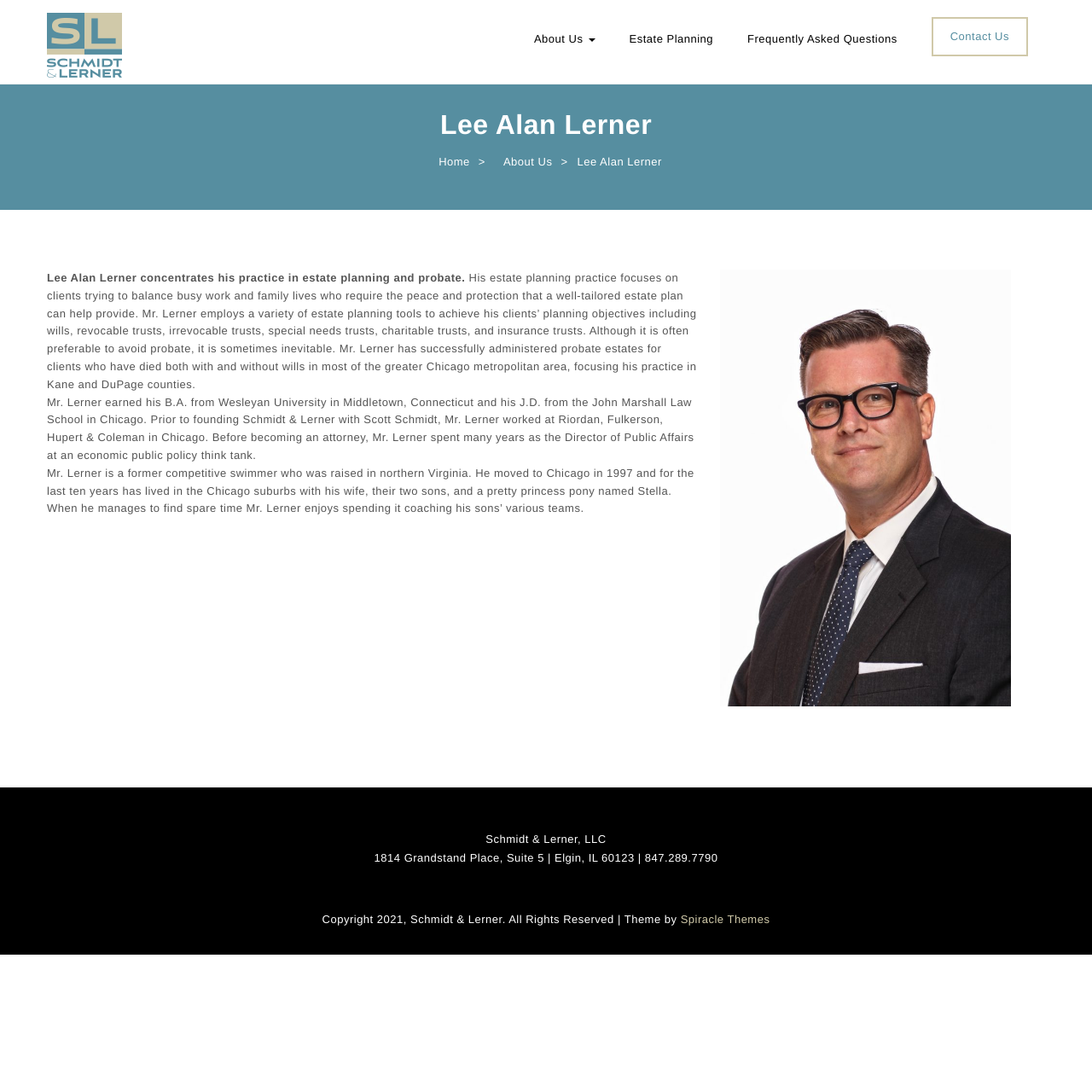What is the name of the law firm?
Please provide a single word or phrase as the answer based on the screenshot.

Schmidt & Lerner